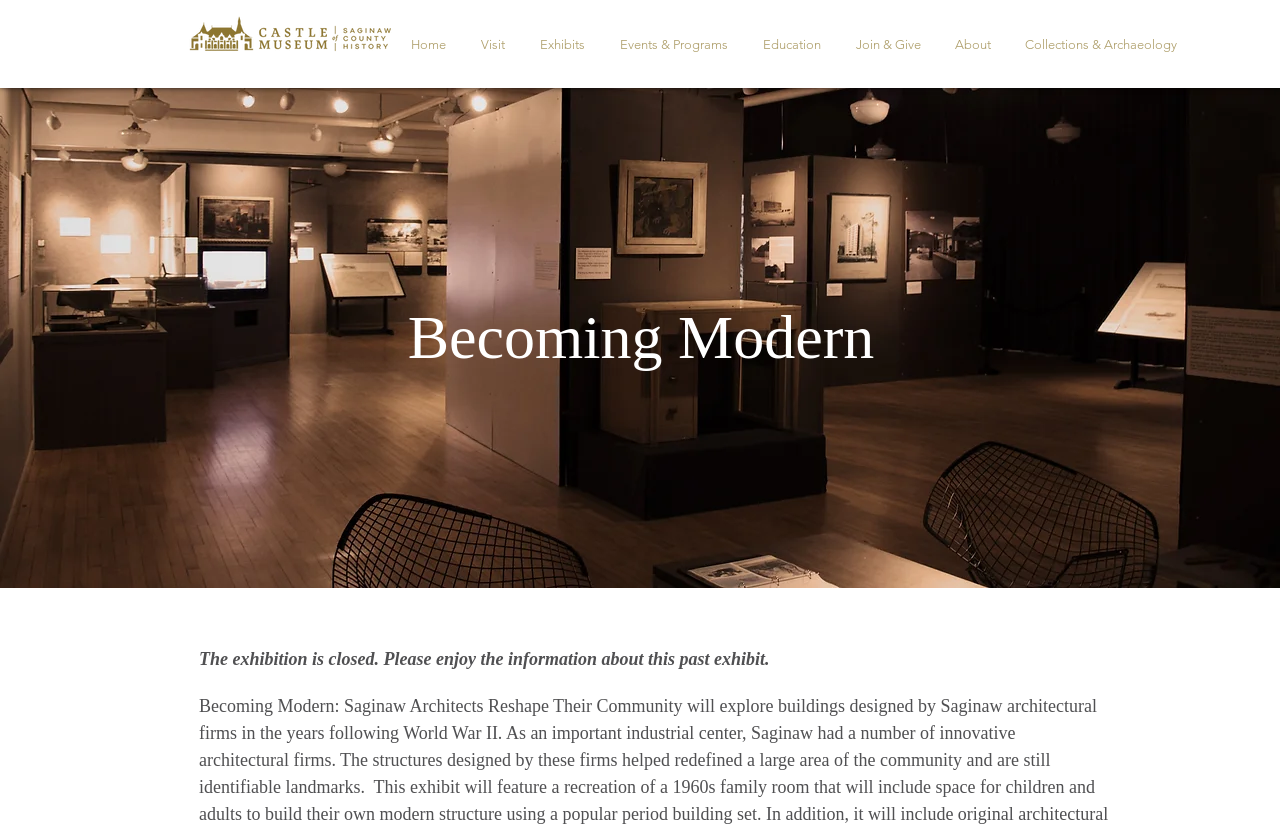Please find the bounding box for the following UI element description. Provide the coordinates in (top-left x, top-left y, bottom-right x, bottom-right y) format, with values between 0 and 1: Home

[0.306, 0.027, 0.36, 0.081]